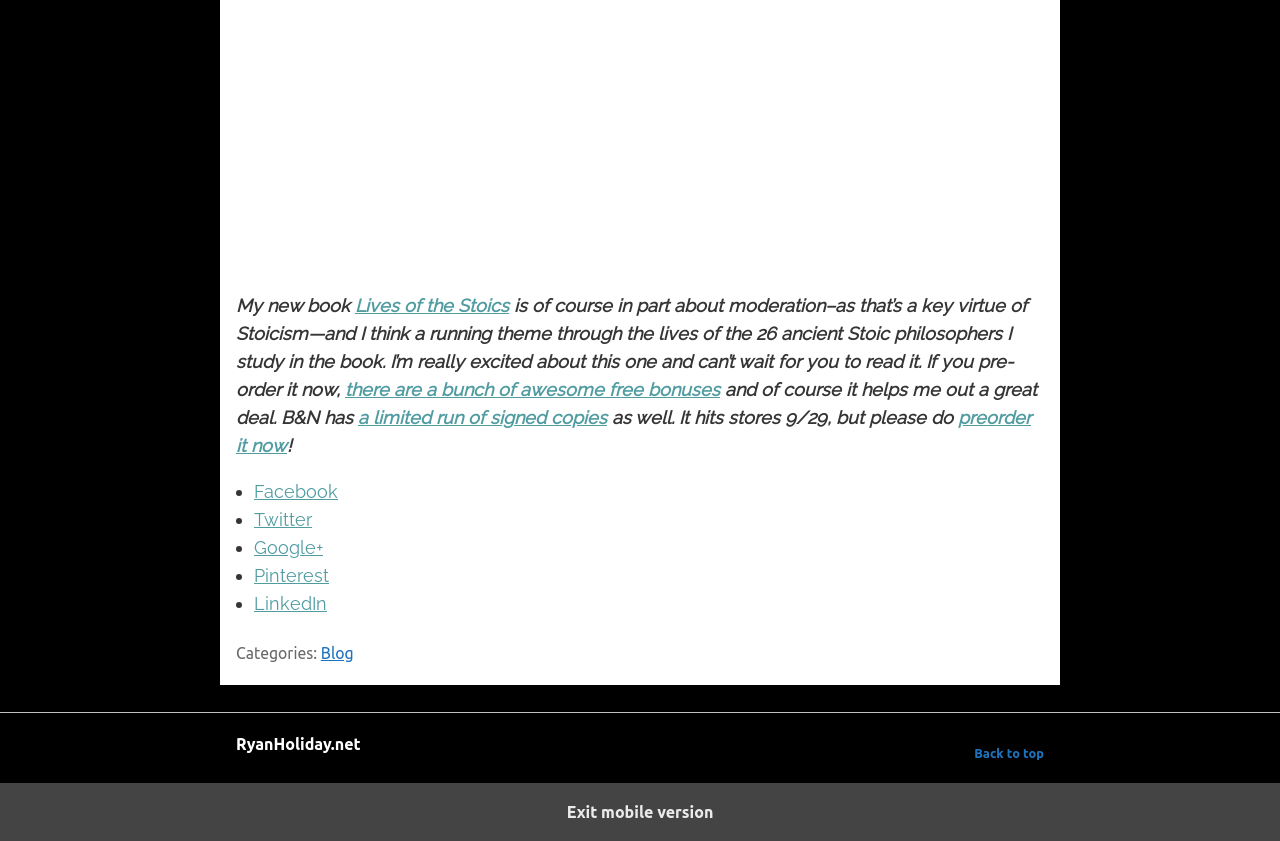Determine the bounding box coordinates of the target area to click to execute the following instruction: "Follow on Facebook."

[0.198, 0.572, 0.264, 0.597]